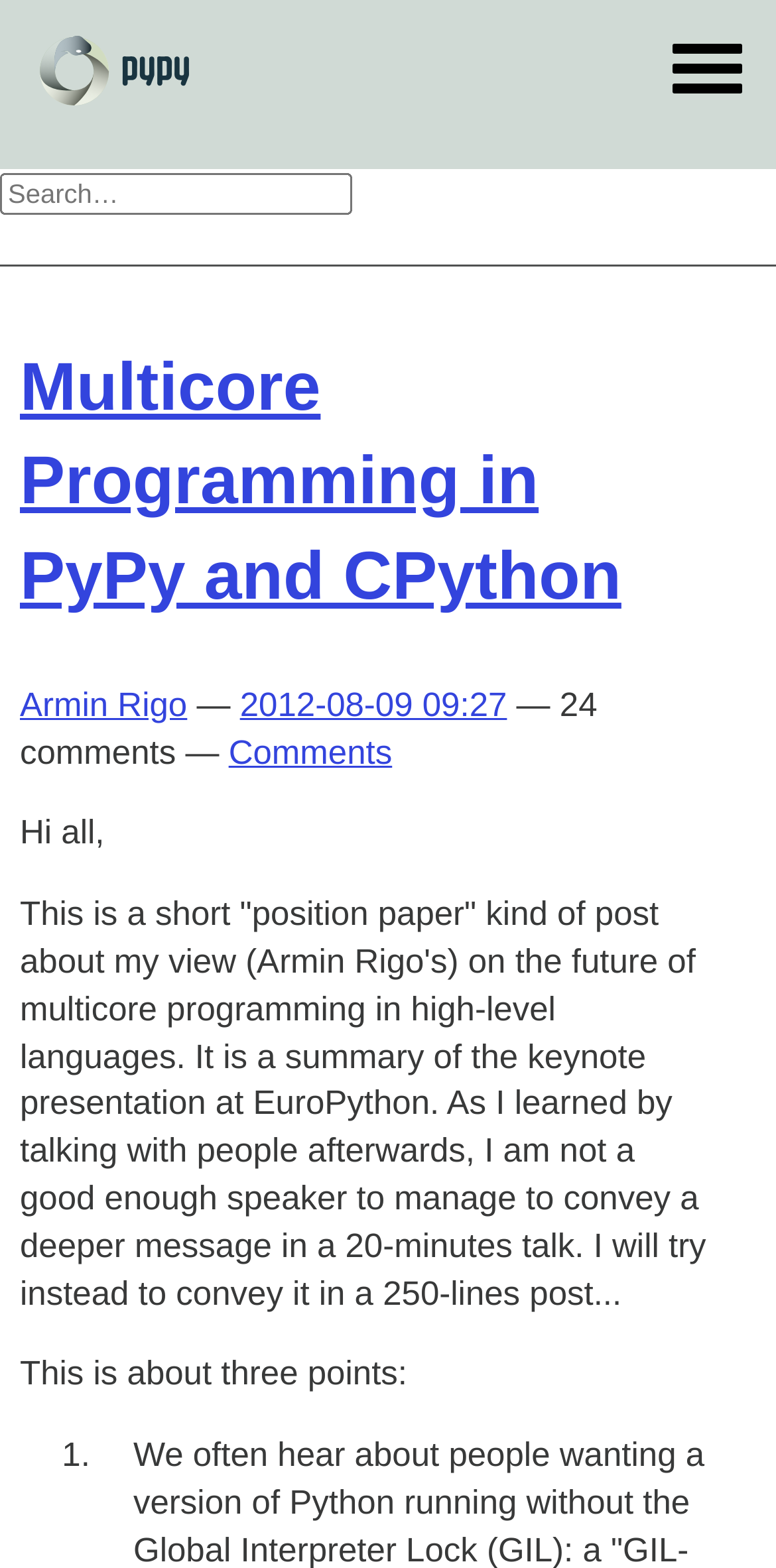Identify the text that serves as the heading for the webpage and generate it.

Multicore Programming in PyPy and CPython